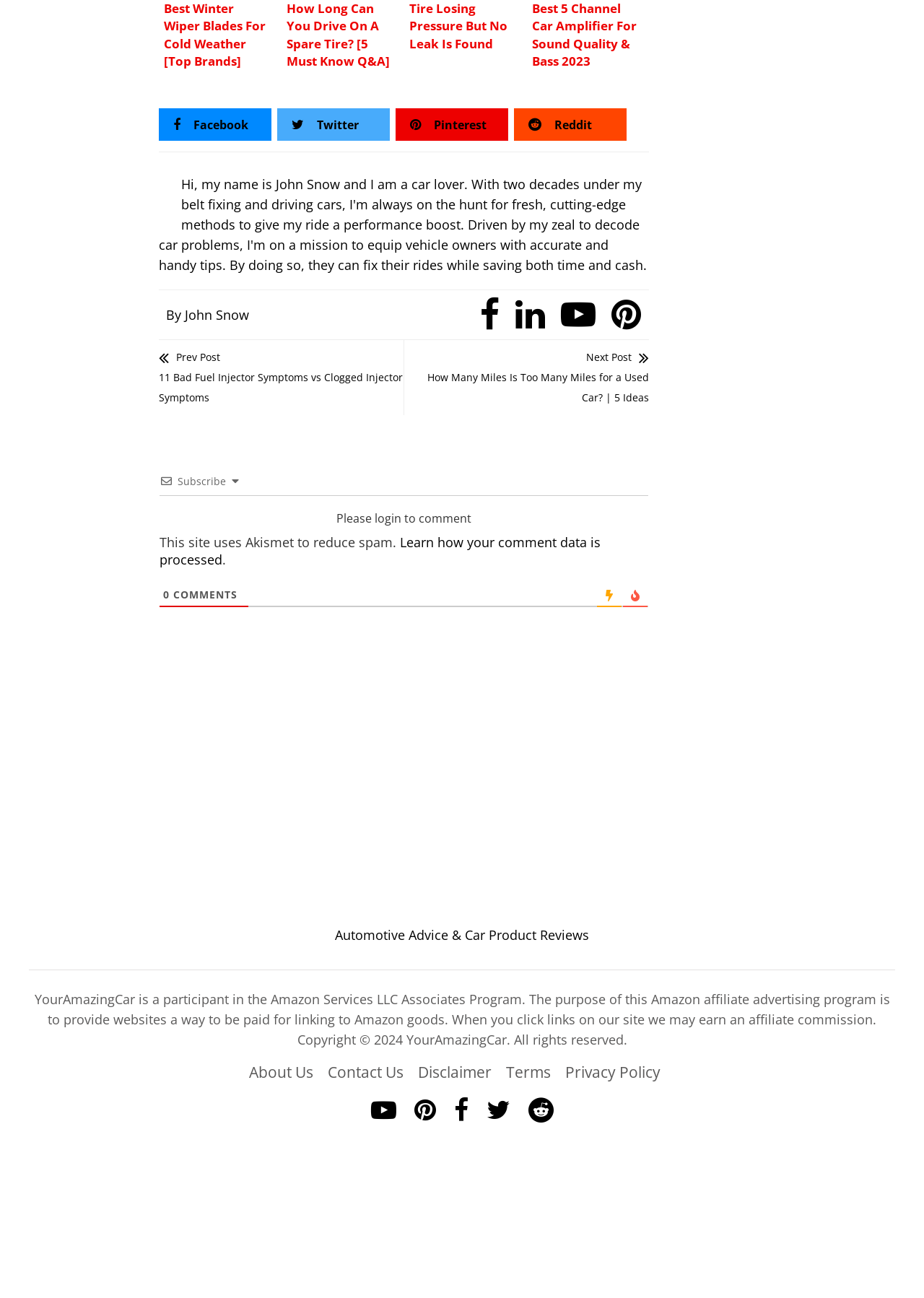Determine the bounding box coordinates of the region I should click to achieve the following instruction: "Go to the next post". Ensure the bounding box coordinates are four float numbers between 0 and 1, i.e., [left, top, right, bottom].

[0.437, 0.262, 0.702, 0.32]